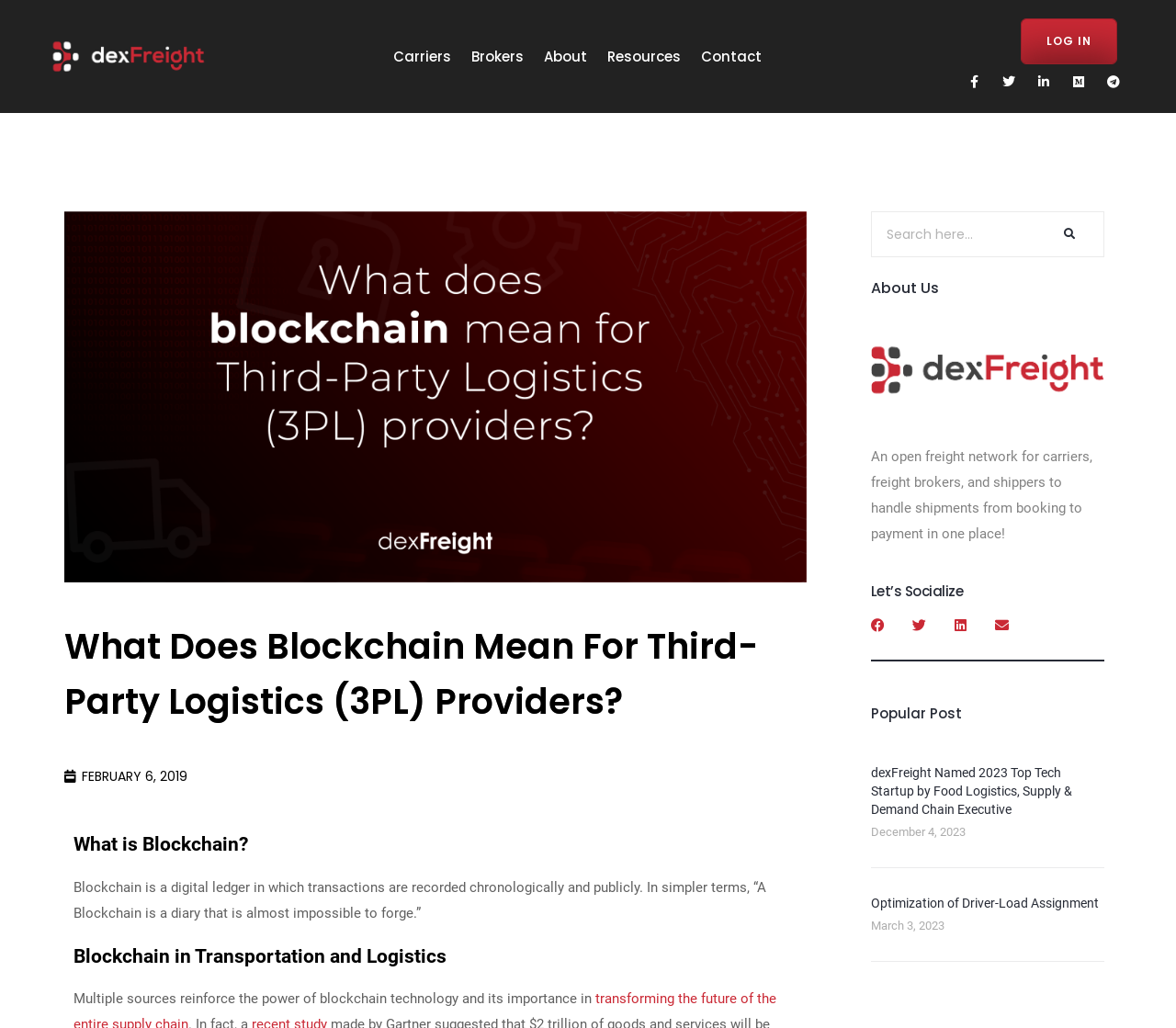Give a one-word or short-phrase answer to the following question: 
How many social media platforms can you share on?

4